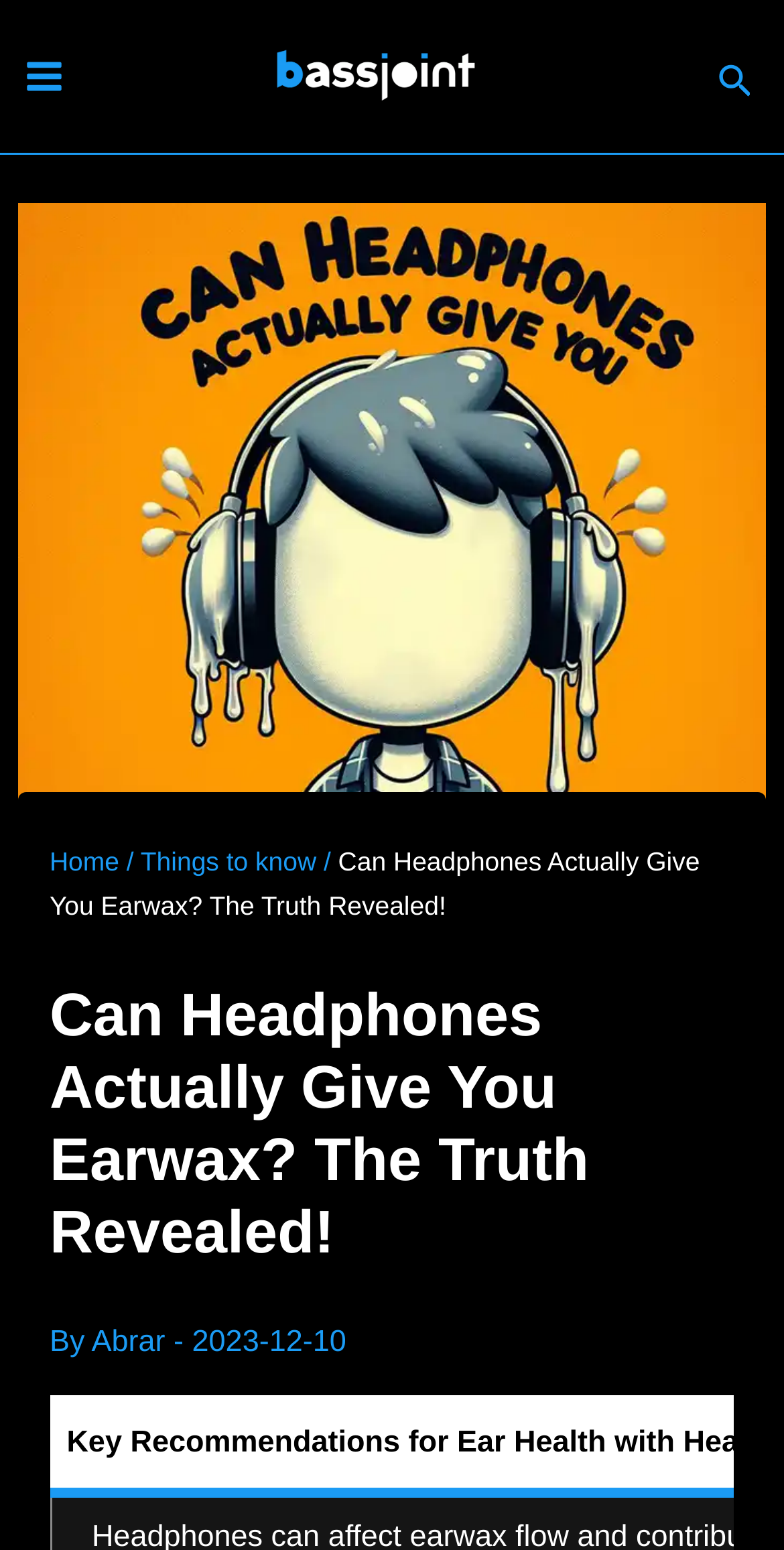Find the UI element described as: "Search" and predict its bounding box coordinates. Ensure the coordinates are four float numbers between 0 and 1, [left, top, right, bottom].

[0.915, 0.038, 0.962, 0.071]